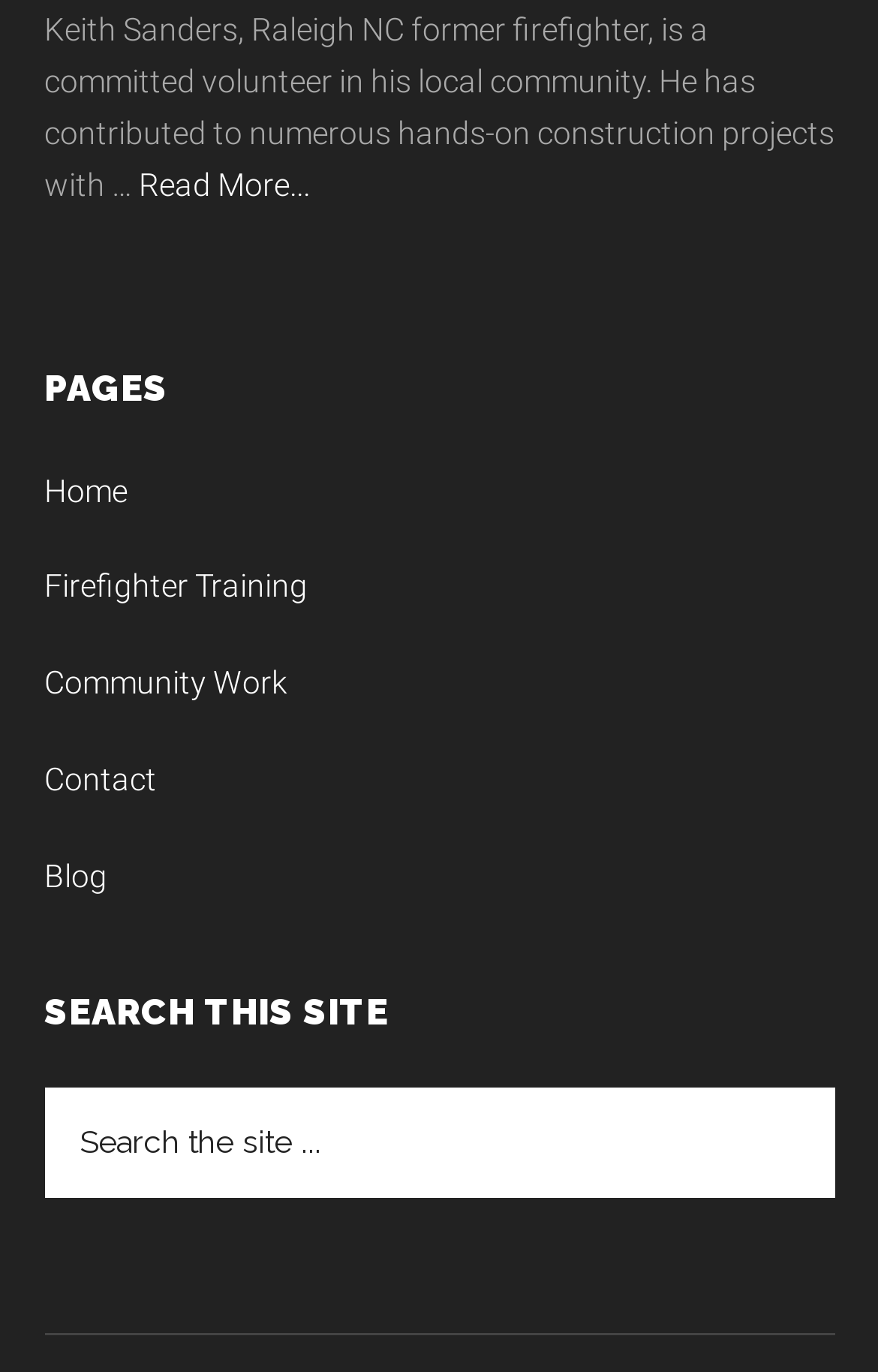Locate the bounding box coordinates of the UI element described by: "Community Work". Provide the coordinates as four float numbers between 0 and 1, formatted as [left, top, right, bottom].

[0.05, 0.484, 0.327, 0.51]